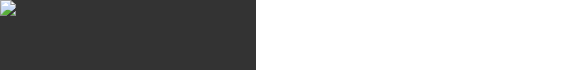What are the names of MHS's premium models?
Based on the image, give a one-word or short phrase answer.

MHS Premium and MHS Integral Touch